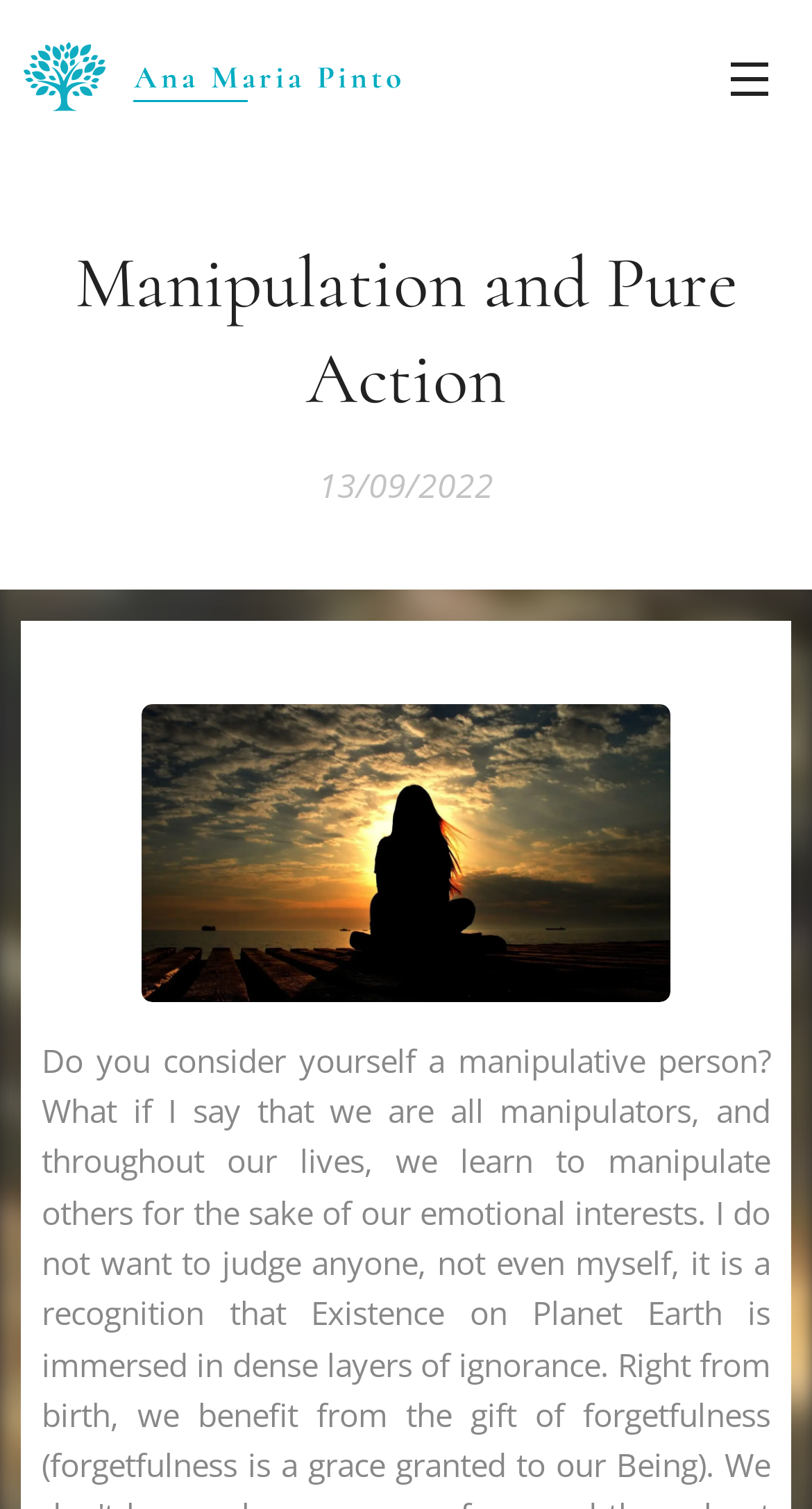Can you look at the image and give a comprehensive answer to the question:
How many links are there in the top navigation bar?

The number of links in the top navigation bar can be determined by looking at the link elements located at the top of the webpage. There are two link elements, one with the text 'Ana Maria Pinto' and another with the text 'Menu', indicating that there are two links in the top navigation bar.